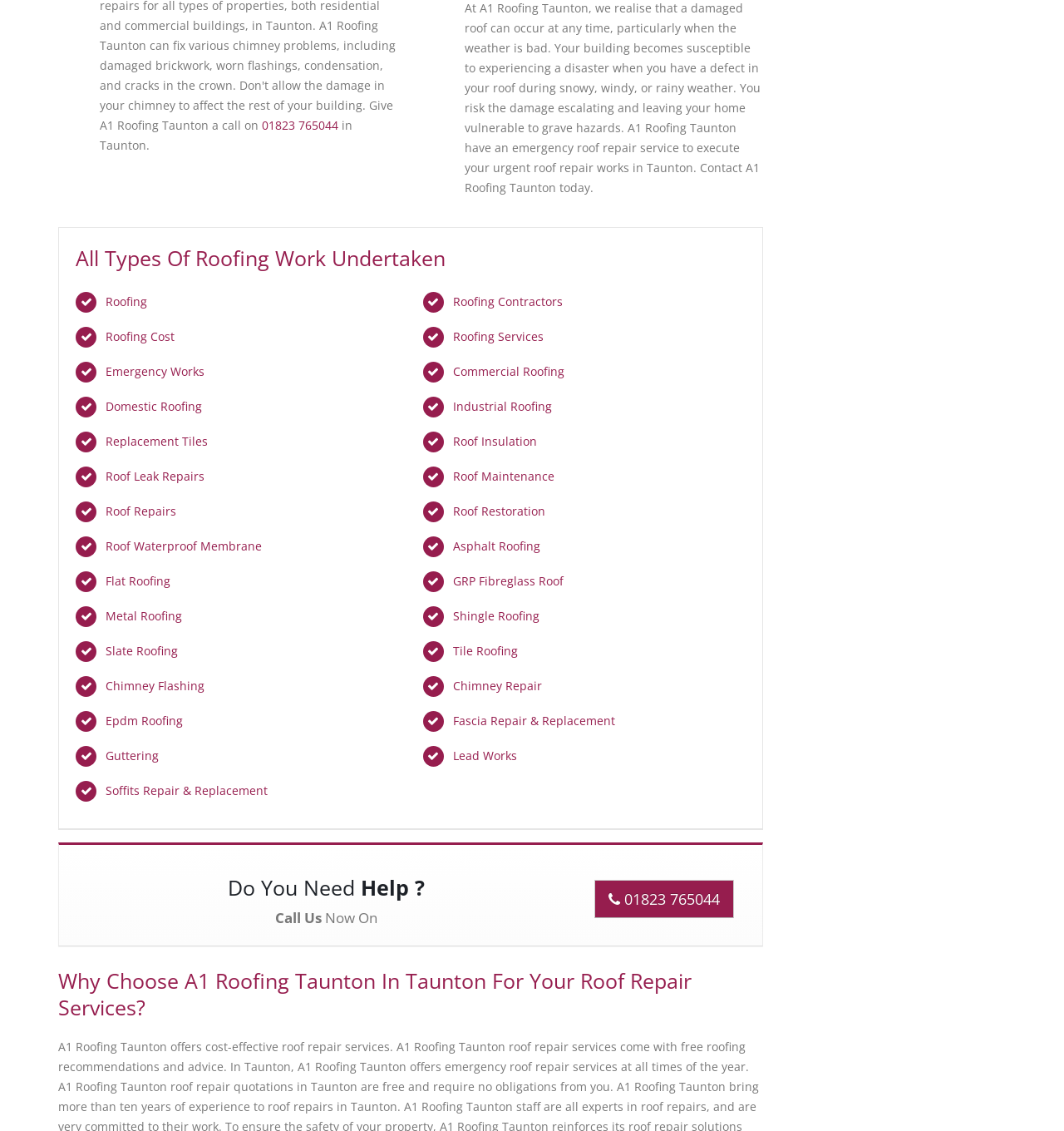What is the contact number of A1 Roofing Taunton?
Answer the question based on the image using a single word or a brief phrase.

01823 765044